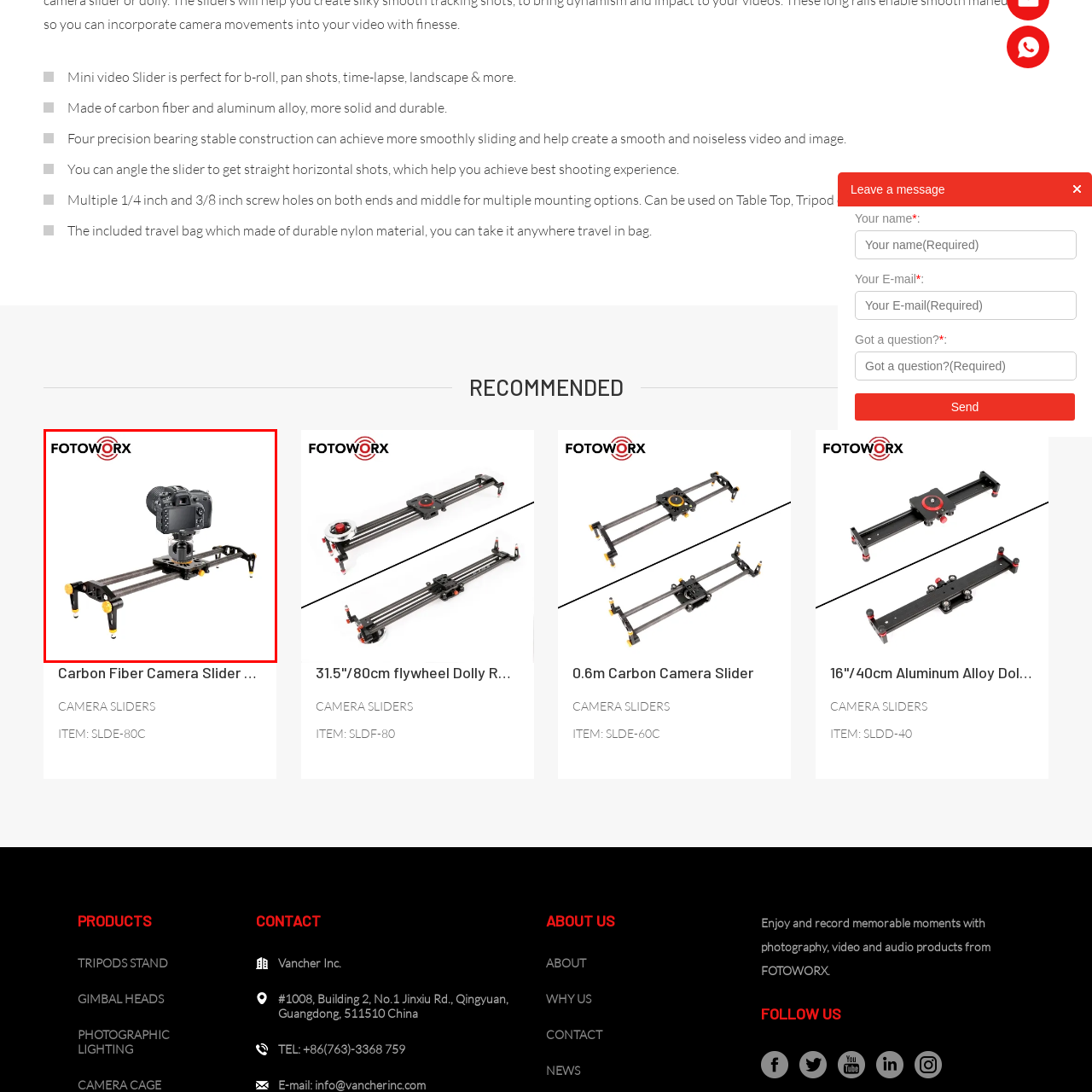Generate a detailed description of the content found inside the red-outlined section of the image.

This image features a high-quality Carbon Fiber Camera Slider designed for DSLR camera video shooting, showcased by FOTOWORX. The slider is constructed with durable materials, including carbon fiber and aluminum alloy, ensuring a solid and long-lasting build. It features four precision bearings for stable construction, allowing for smooth and noiseless sliding during video capture. This versatile equipment can be positioned for straight horizontal shots, enhancing your filming experience. It is equipped with multiple 1/4 inch and 3/8 inch screw holes for various mounting options, accommodating different setups on tabletop surfaces, tripods, or light stands. Ideal for filmmakers looking to achieve professional-level b-roll, pan shots, and time-lapse photography, the slider exemplifies quality and innovation in creating memorable visual content.